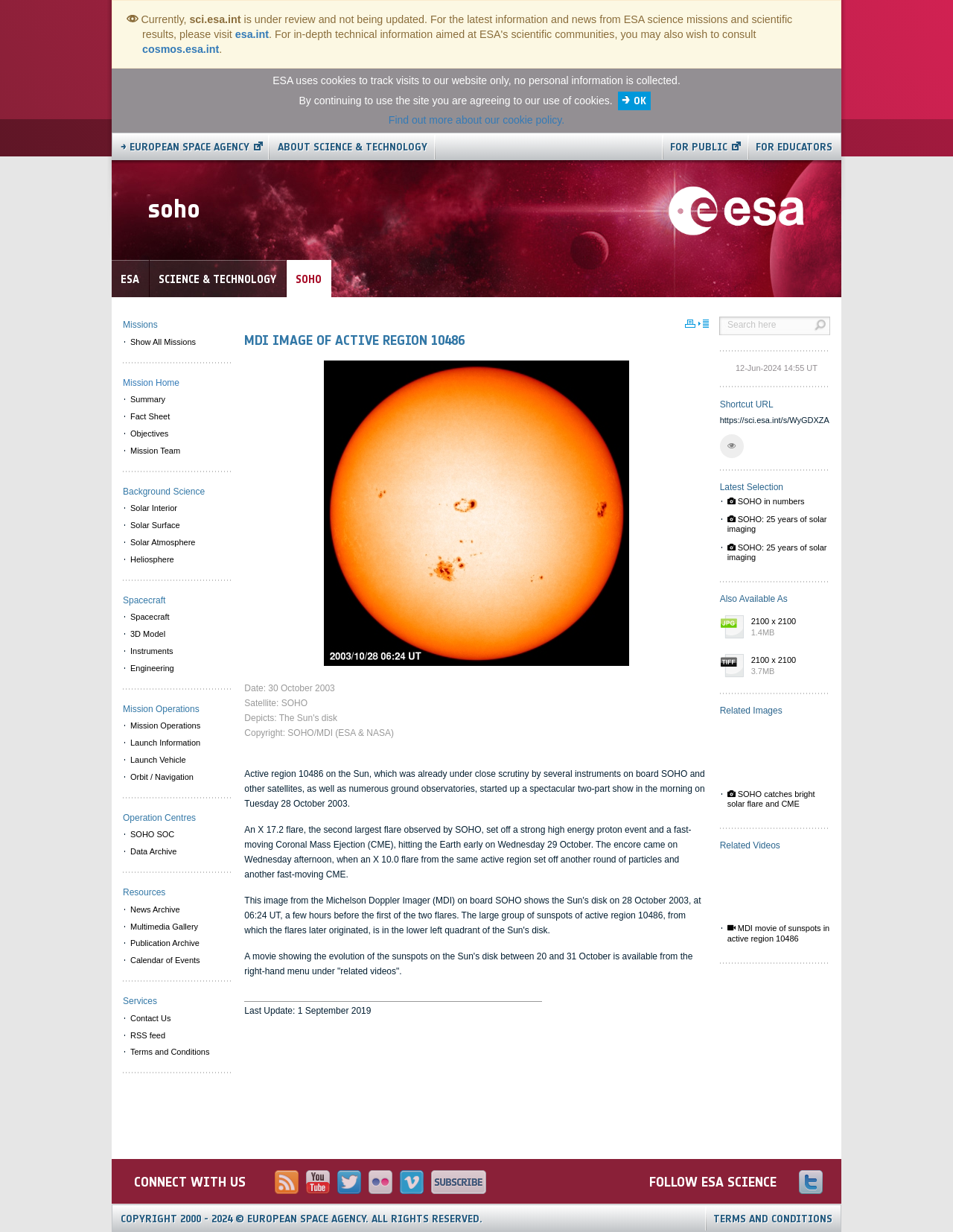Determine the bounding box coordinates of the clickable element necessary to fulfill the instruction: "View the MDI image of active region 10486". Provide the coordinates as four float numbers within the 0 to 1 range, i.e., [left, top, right, bottom].

[0.257, 0.269, 0.743, 0.283]